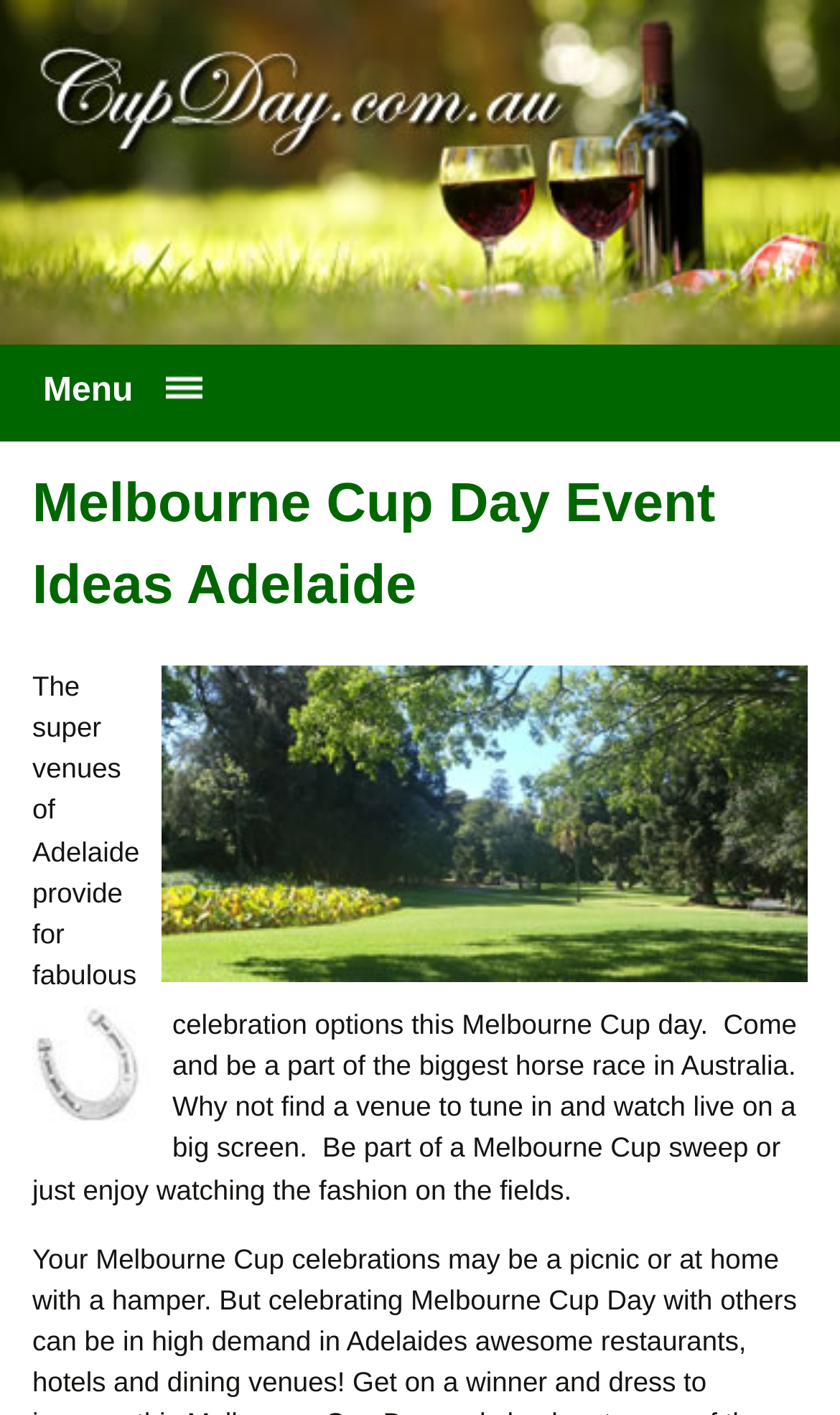Provide a short answer using a single word or phrase for the following question: 
What is the theme of the events listed on this webpage?

Melbourne Cup Day